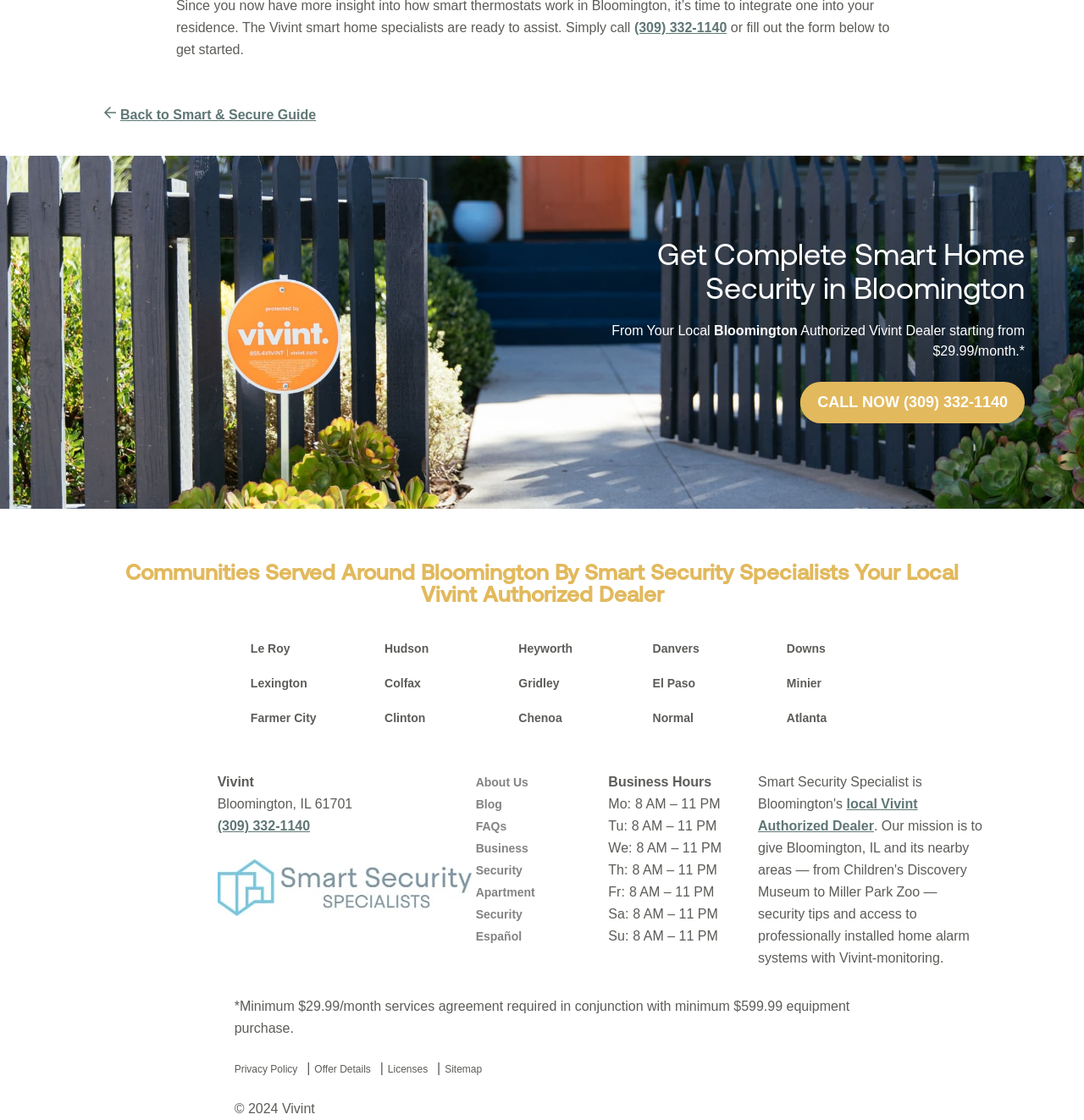Locate the bounding box coordinates of the element I should click to achieve the following instruction: "Get started with smart home security in Bloomington".

[0.162, 0.018, 0.821, 0.05]